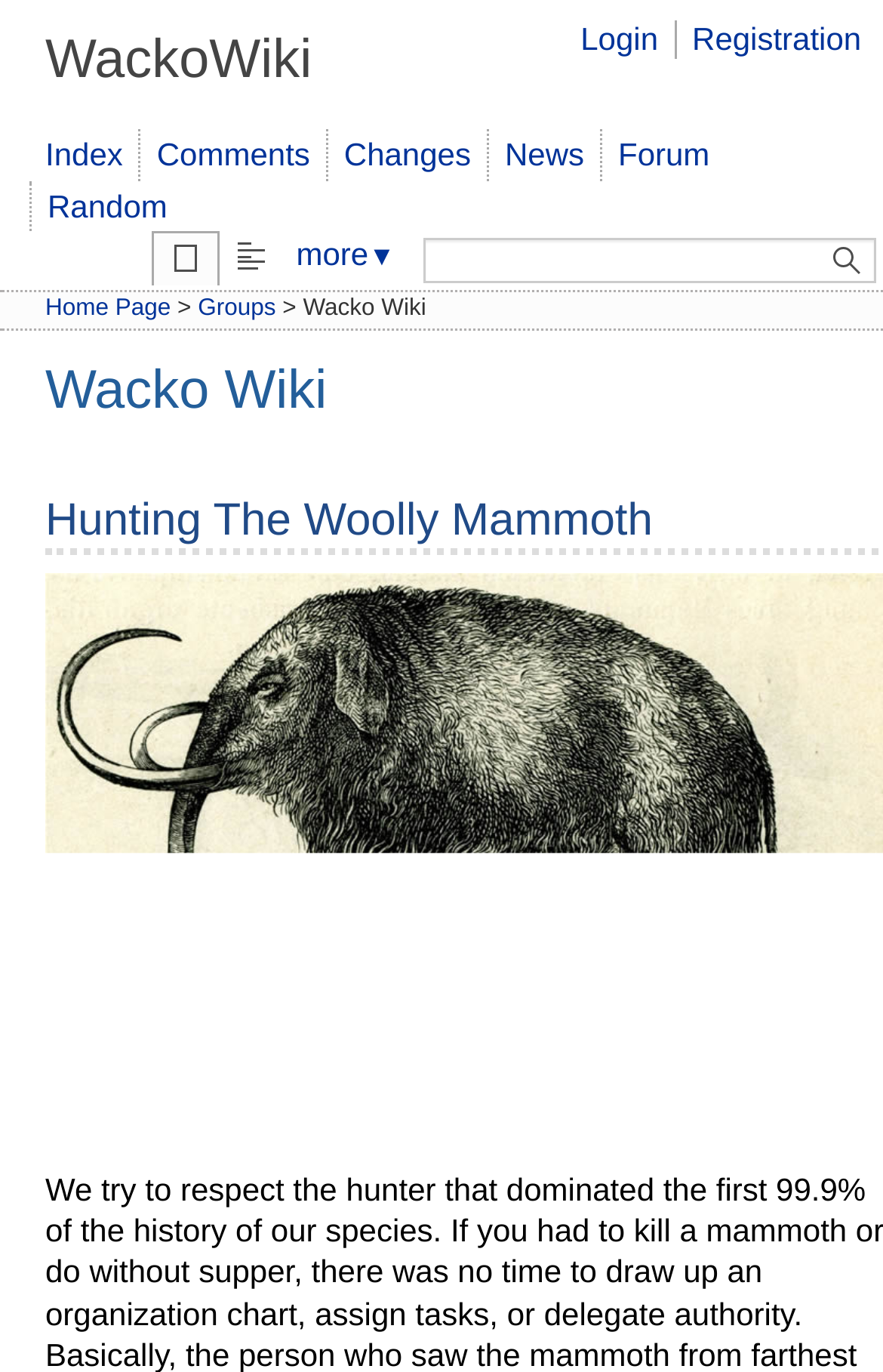Determine the bounding box coordinates of the region to click in order to accomplish the following instruction: "view source". Provide the coordinates as four float numbers between 0 and 1, specifically [left, top, right, bottom].

[0.264, 0.172, 0.305, 0.198]